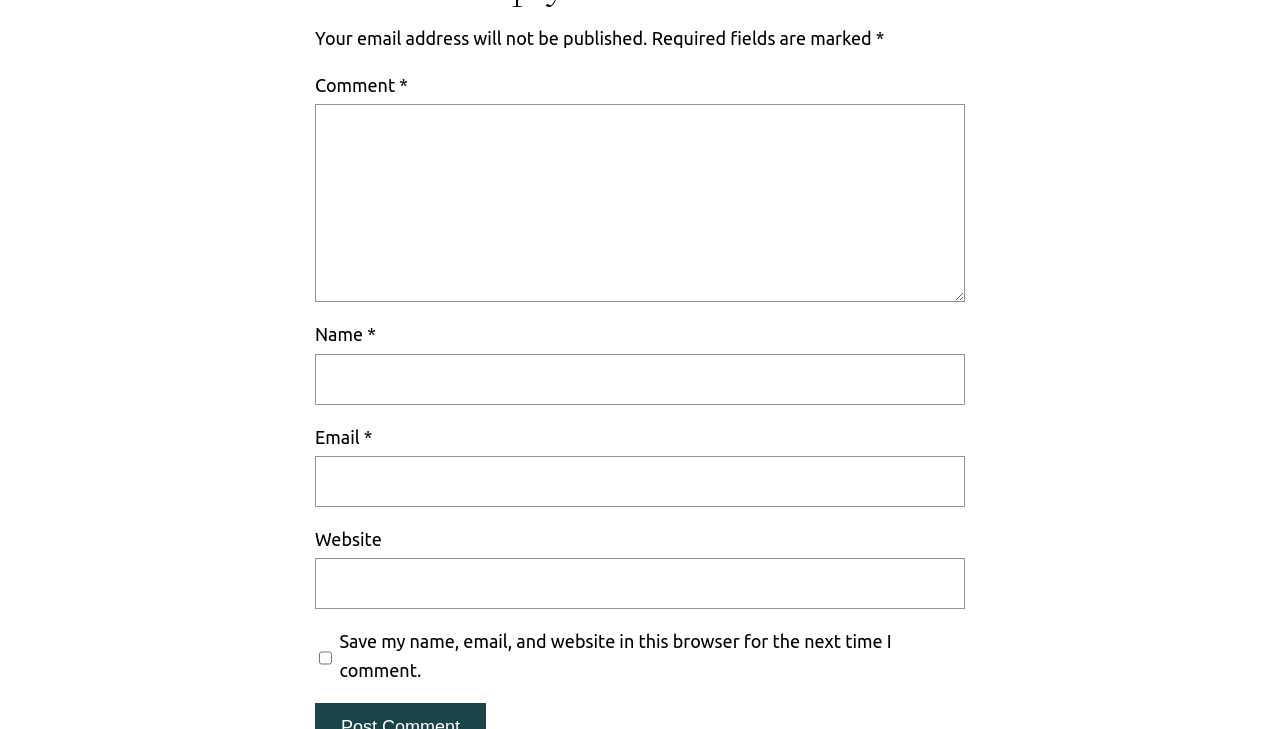What is the bounding box coordinate of the 'Email' label?
From the image, provide a succinct answer in one word or a short phrase.

[0.246, 0.585, 0.284, 0.613]